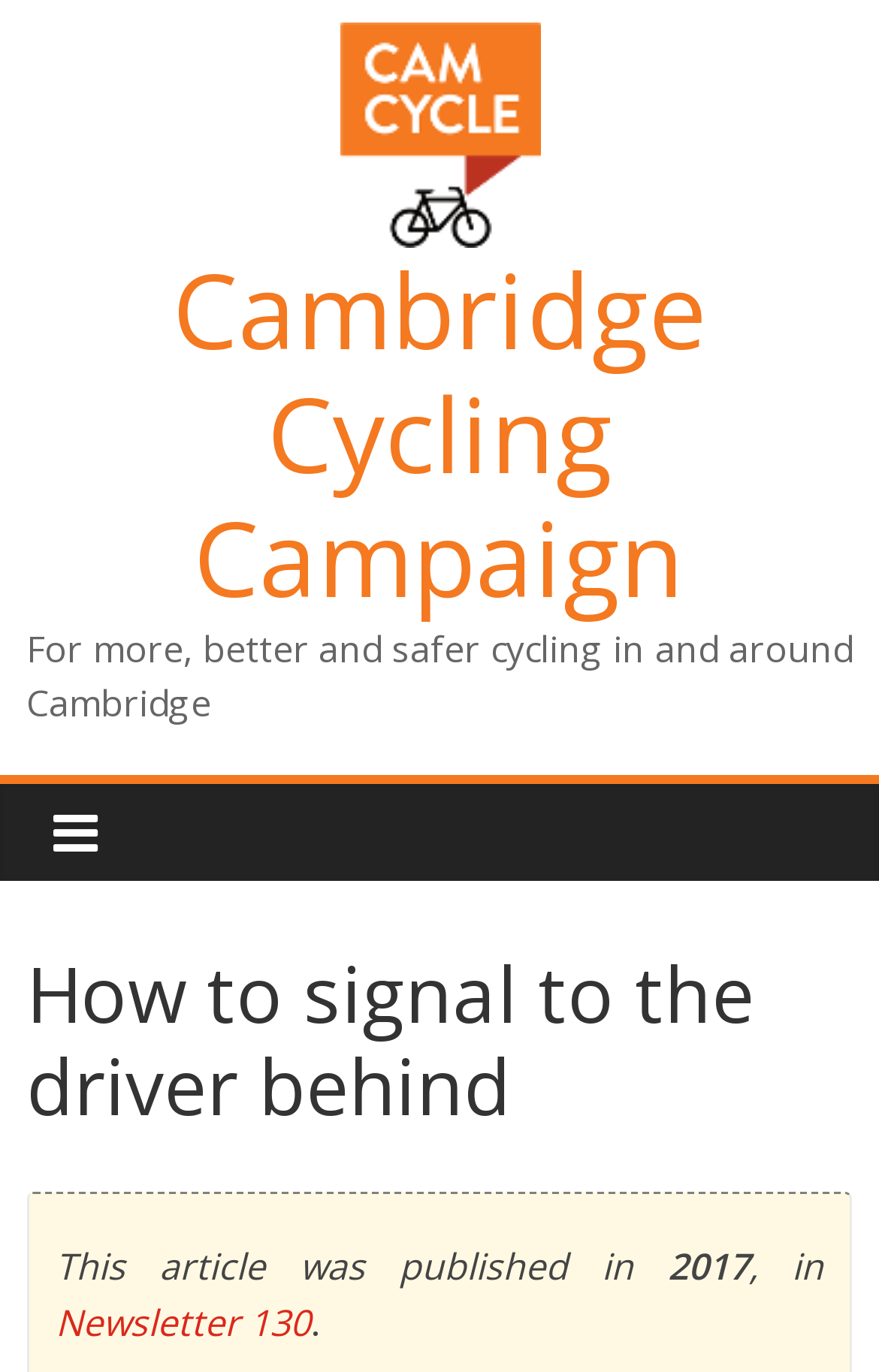What is the name of the newsletter?
Based on the visual details in the image, please answer the question thoroughly.

The name of the newsletter can be found in the link at the bottom of the webpage, which states 'Newsletter 130'.